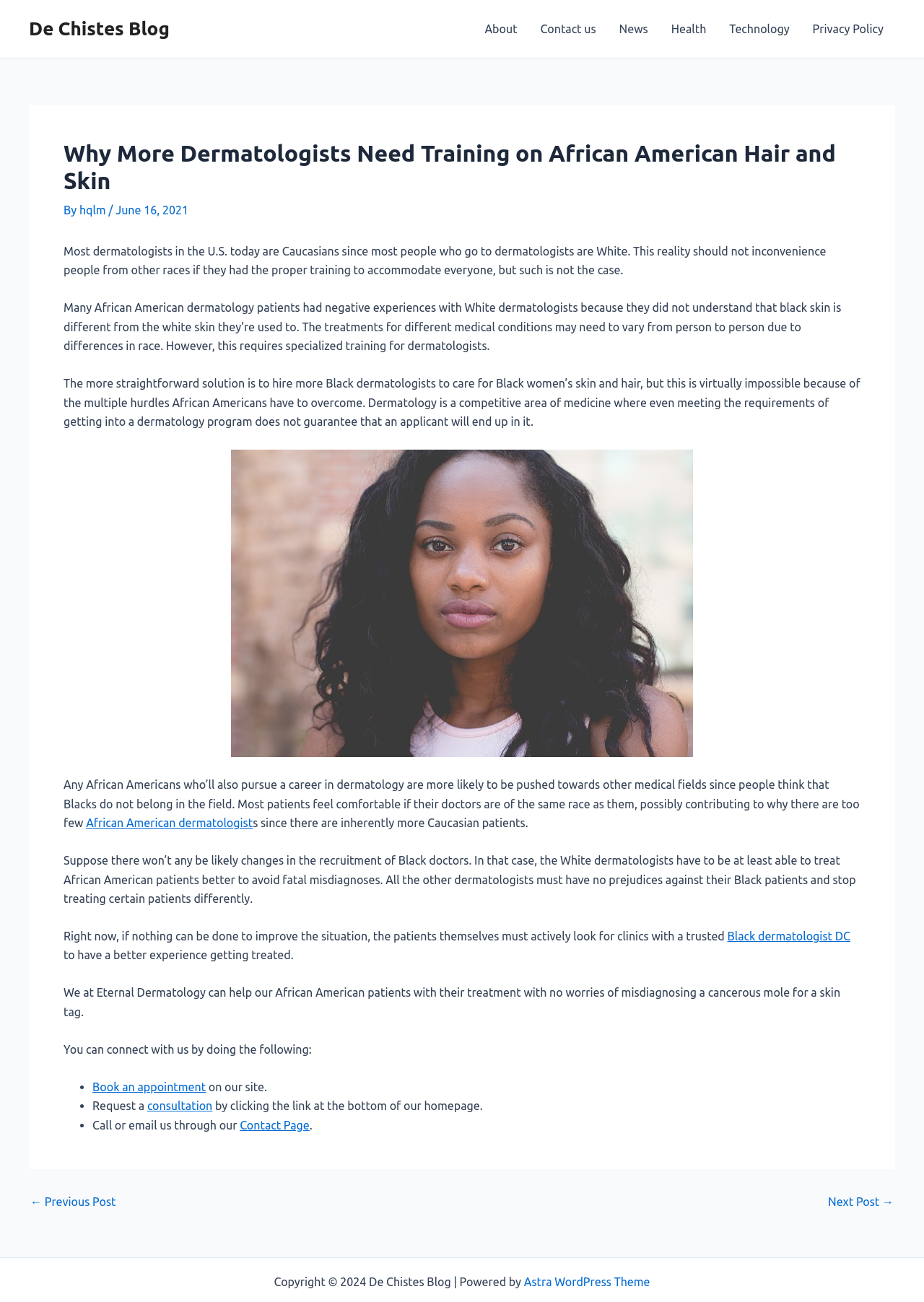What is the solution proposed for African American patients?
Answer the question with as much detail as you can, using the image as a reference.

The solution proposed for African American patients is to find a trusted Black dermatologist who can understand their skin and hair needs, and provide proper treatment. This is because many African American patients have had negative experiences with White dermatologists who do not understand their skin and hair needs.